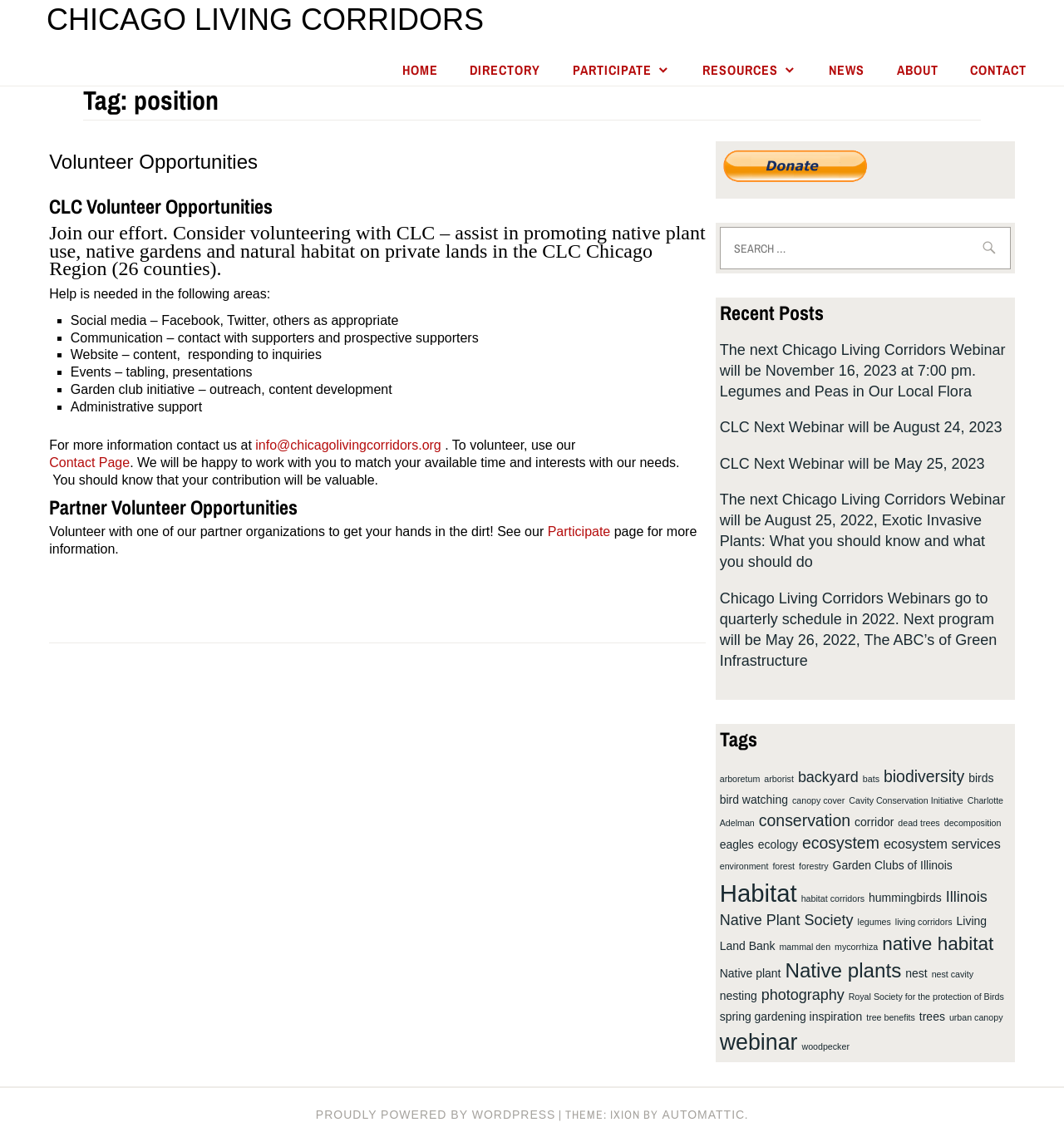Locate the bounding box of the UI element described in the following text: "Garden Clubs of Illinois".

[0.782, 0.752, 0.895, 0.764]